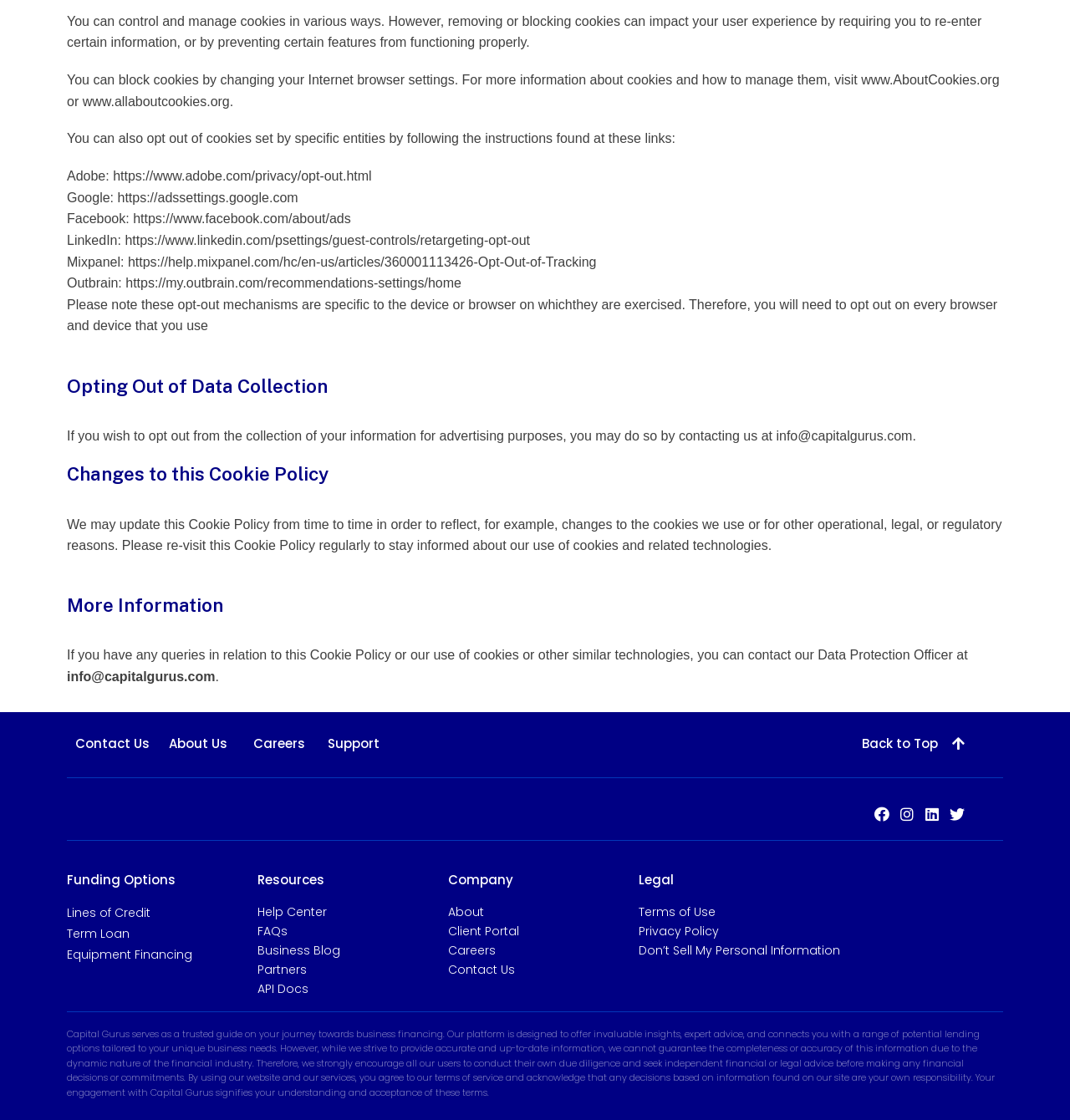Please look at the image and answer the question with a detailed explanation: What is the purpose of the website?

The website appears to be a platform that provides guidance and resources for businesses seeking financing options. The text on the website mentions 'business financing' and 'lending options tailored to your unique business needs', indicating that the website is focused on helping businesses find financing solutions.